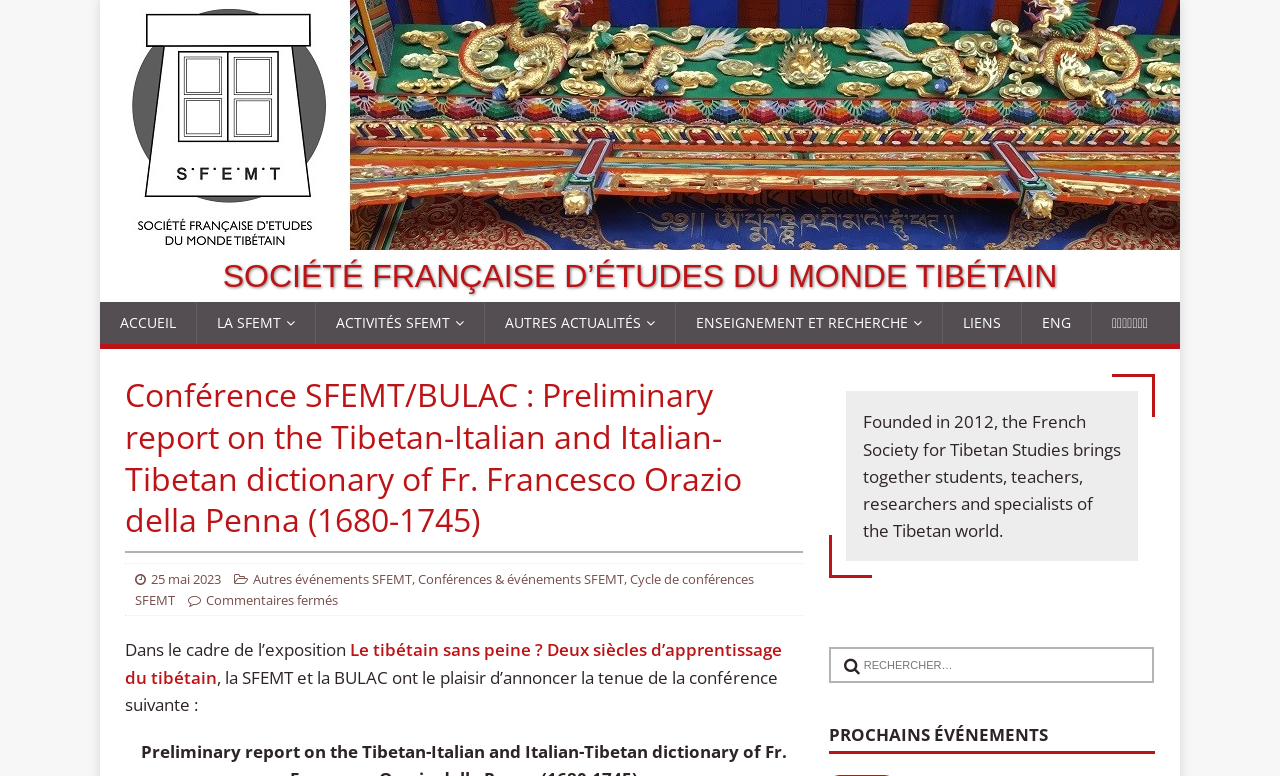What is the topic of the conference?
Look at the webpage screenshot and answer the question with a detailed explanation.

The topic of the conference can be found in the heading 'Conférence SFEMT/BULAC : Preliminary report on the Tibetan-Italian and Italian-Tibetan dictionary of Fr. Francesco Orazio della Penna (1680-1745)'.